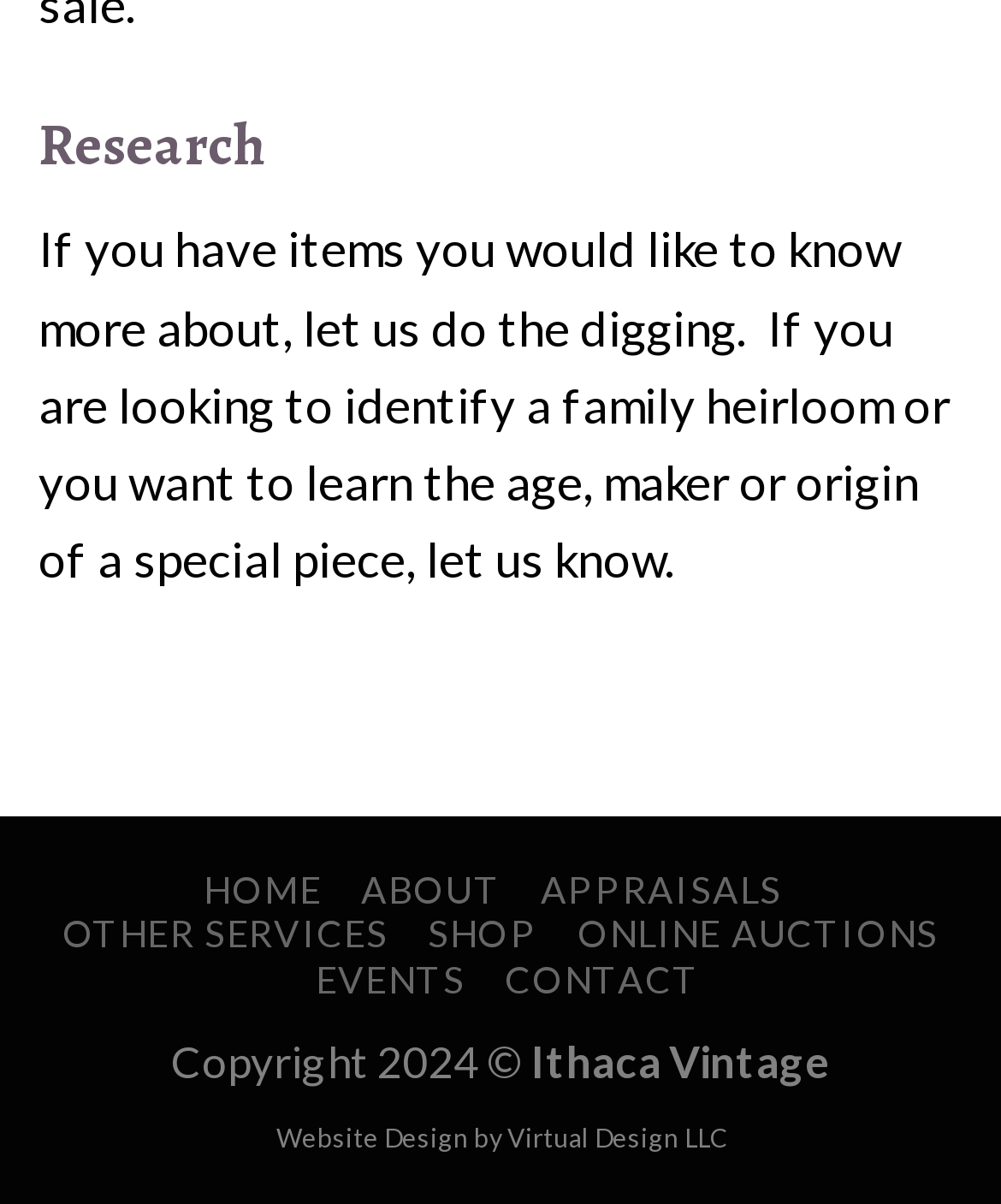What is the year of copyright mentioned on the webpage?
Based on the image, give a one-word or short phrase answer.

2024